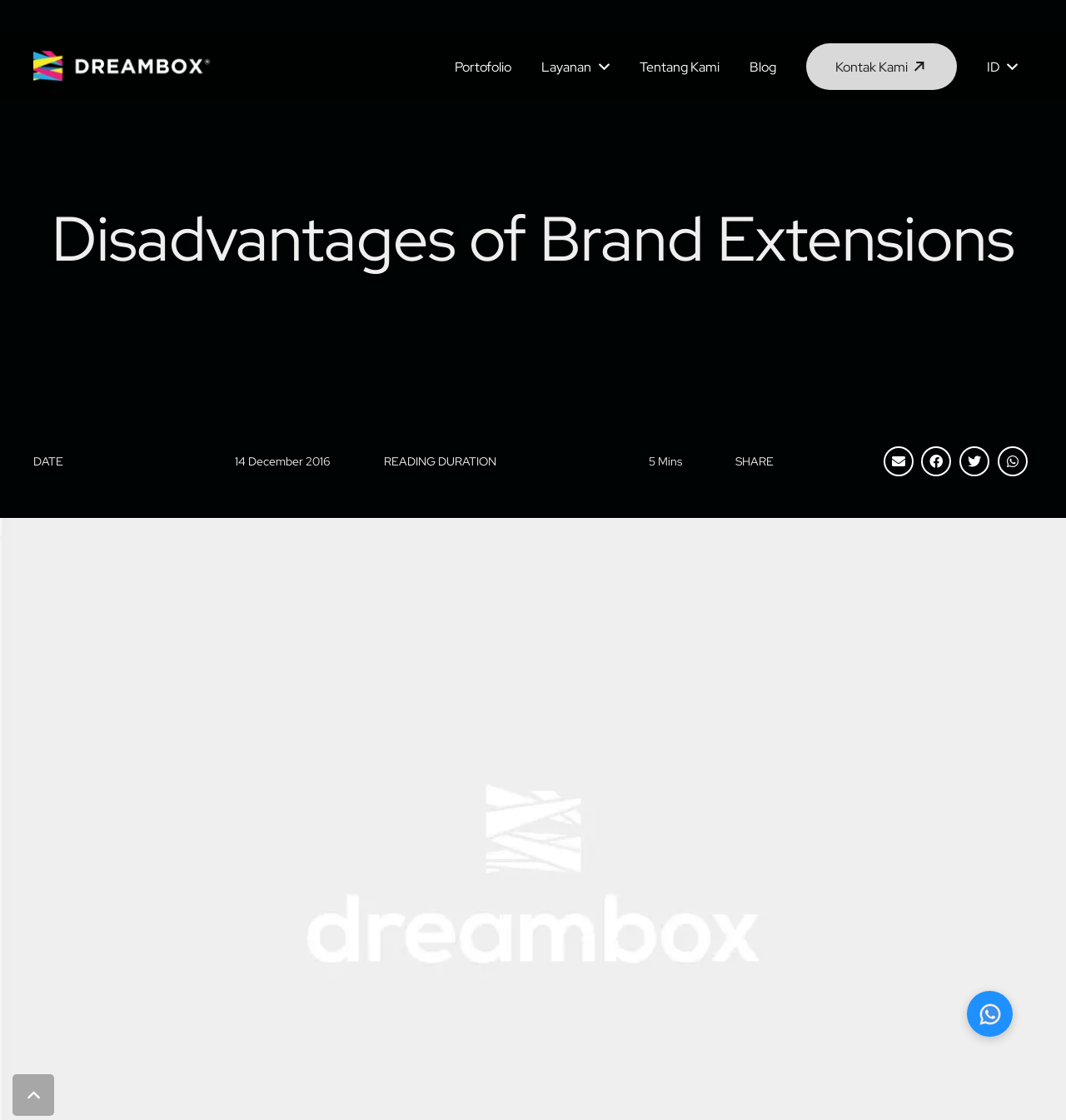Refer to the image and provide an in-depth answer to the question:
How many minutes does it take to read the article?

I found the 'READING DURATION' label and next to it, it says '5 Mins', which means it takes 5 minutes to read the article.